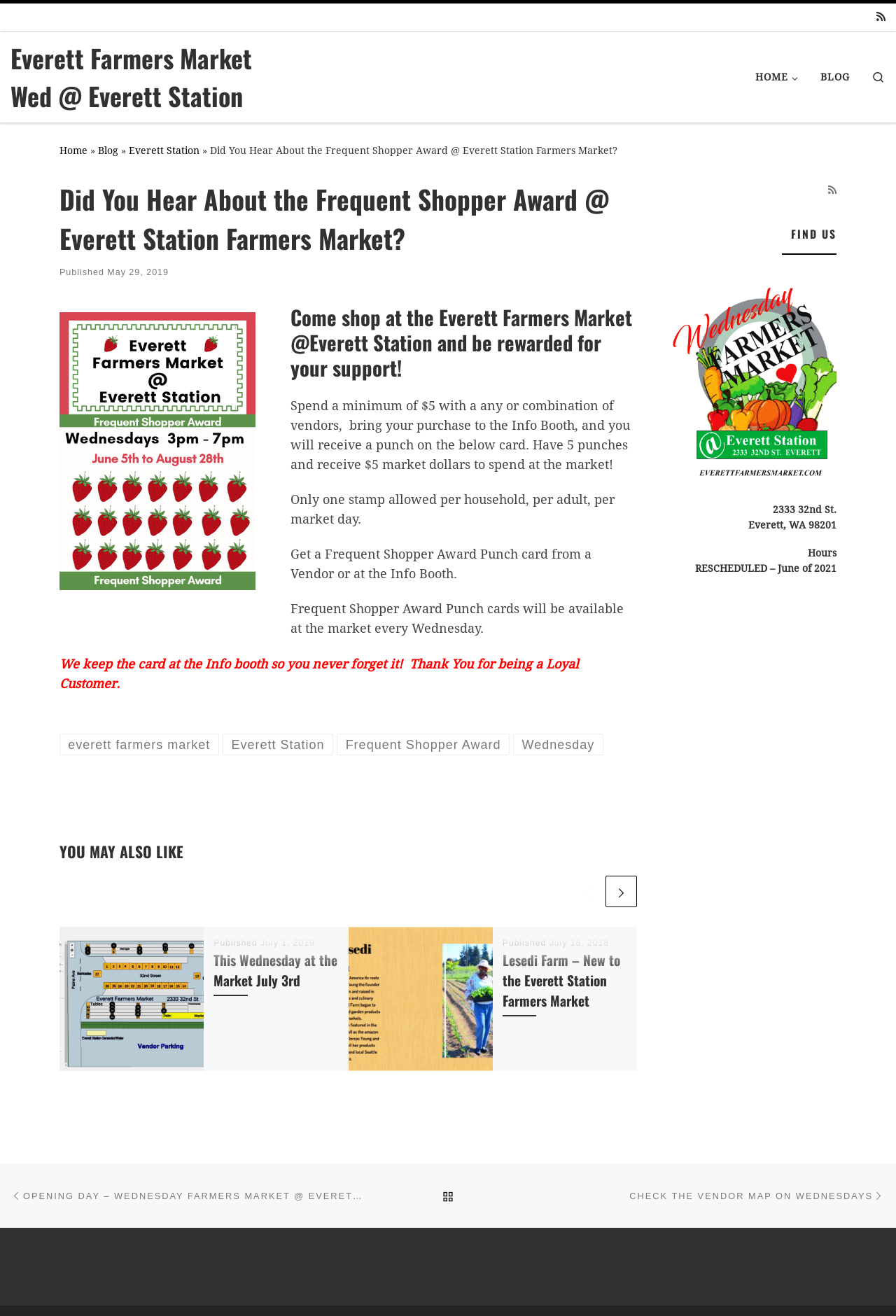Answer the following query with a single word or phrase:
Where is the Everett Farmers Market located?

2333 32nd St, Everett, WA 98201